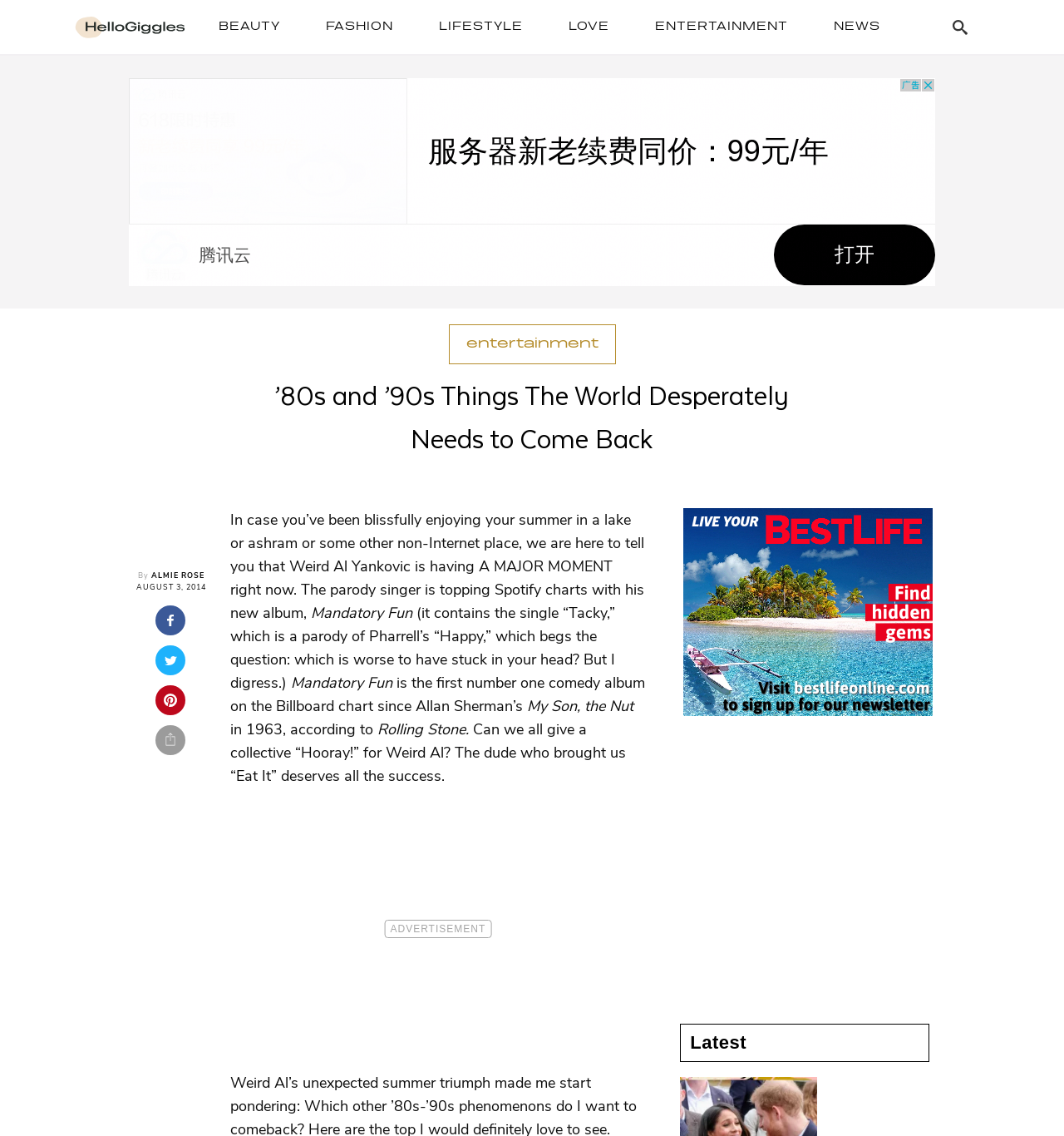Describe all the visual and textual components of the webpage comprehensively.

The webpage appears to be an article from HelloGiggles, a website focused on entertainment, beauty, fashion, lifestyle, love, and news. At the top of the page, there is a navigation menu with links to different sections of the website, including Beauty, Fashion, Lifestyle, Love, Entertainment, and News. 

Below the navigation menu, there is a search button on the right side, accompanied by a small image. On the left side, there is an advertisement iframe that takes up a significant portion of the page.

The main content of the article is headed by a title, "'80s and '90s Things The World Desperately Needs to Come Back," which is followed by the author's name, "ALMIE ROSE," and the date of publication, "AUGUST 3, 2014." 

The article itself is divided into several paragraphs, with the main text discussing Weird Al Yankovic's recent success with his new album, "Mandatory Fun." The text is interspersed with links to other articles or websites, such as Rolling Stone. There are also several small images scattered throughout the article, likely used to break up the text or illustrate points.

At the bottom of the page, there is another advertisement iframe and a link to the "Latest" section of the website.